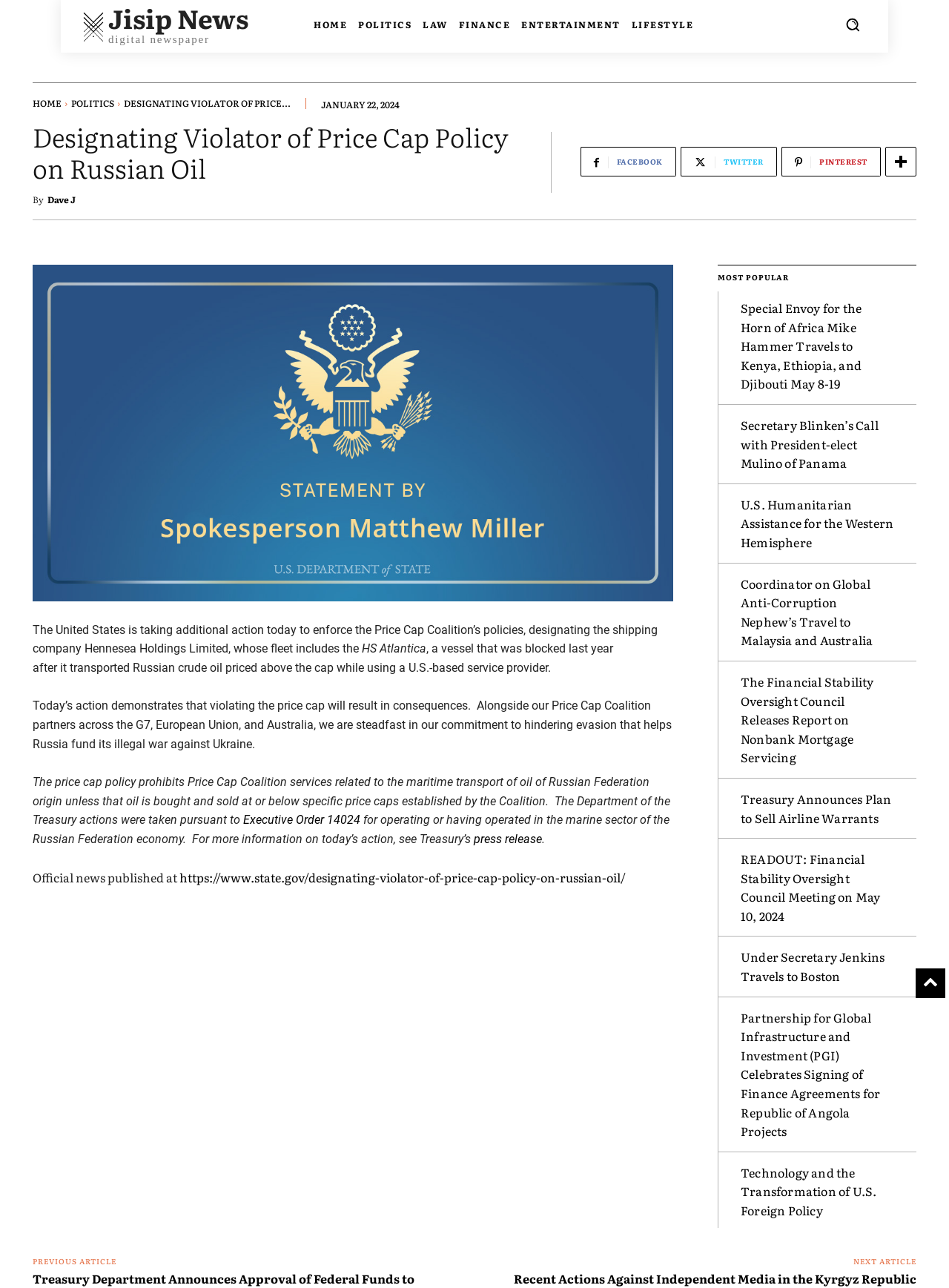Identify the bounding box coordinates necessary to click and complete the given instruction: "Watch the on-demand events masterclass".

None